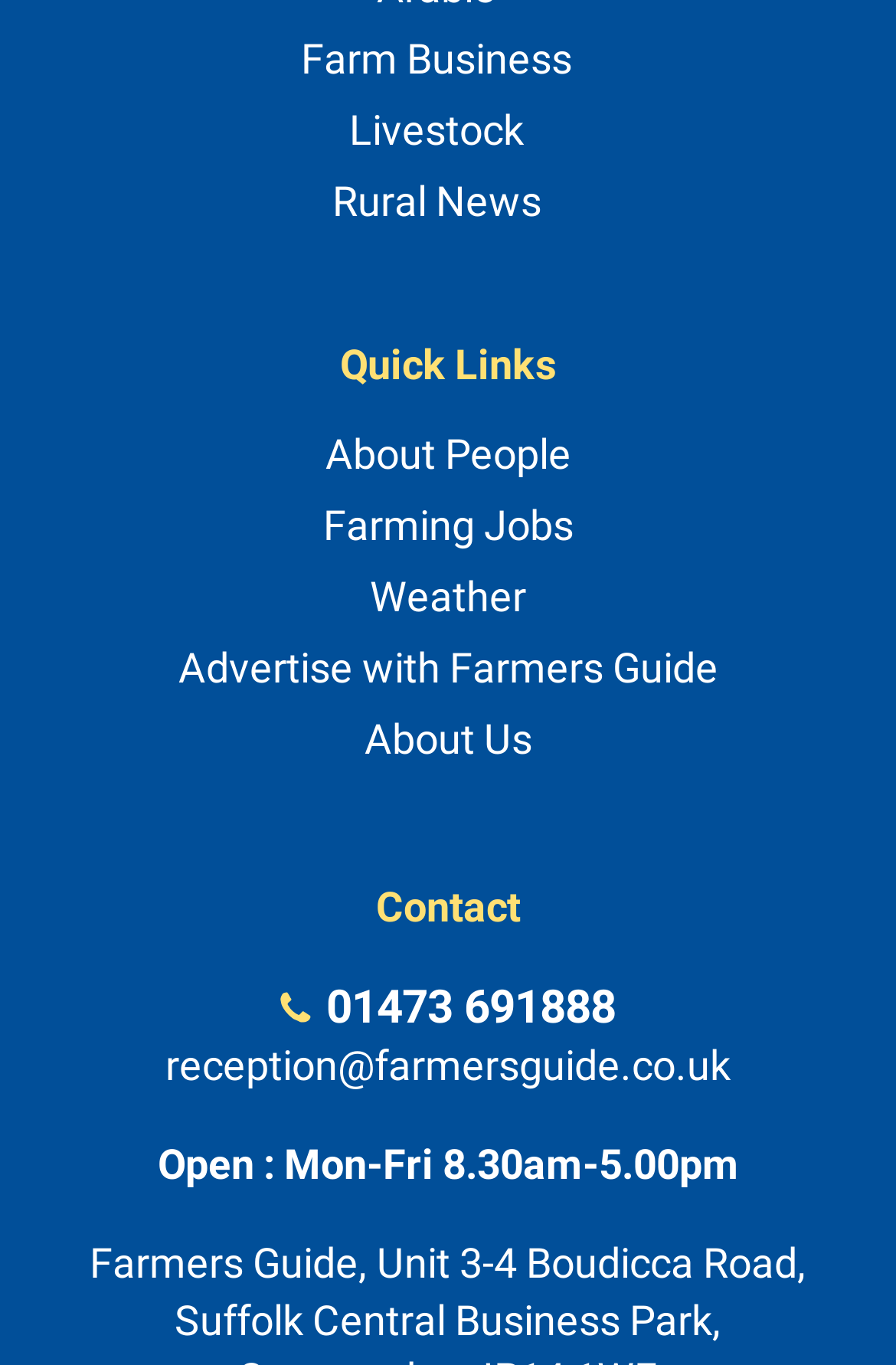Answer the following inquiry with a single word or phrase:
What is the contact phone number?

01473 691888